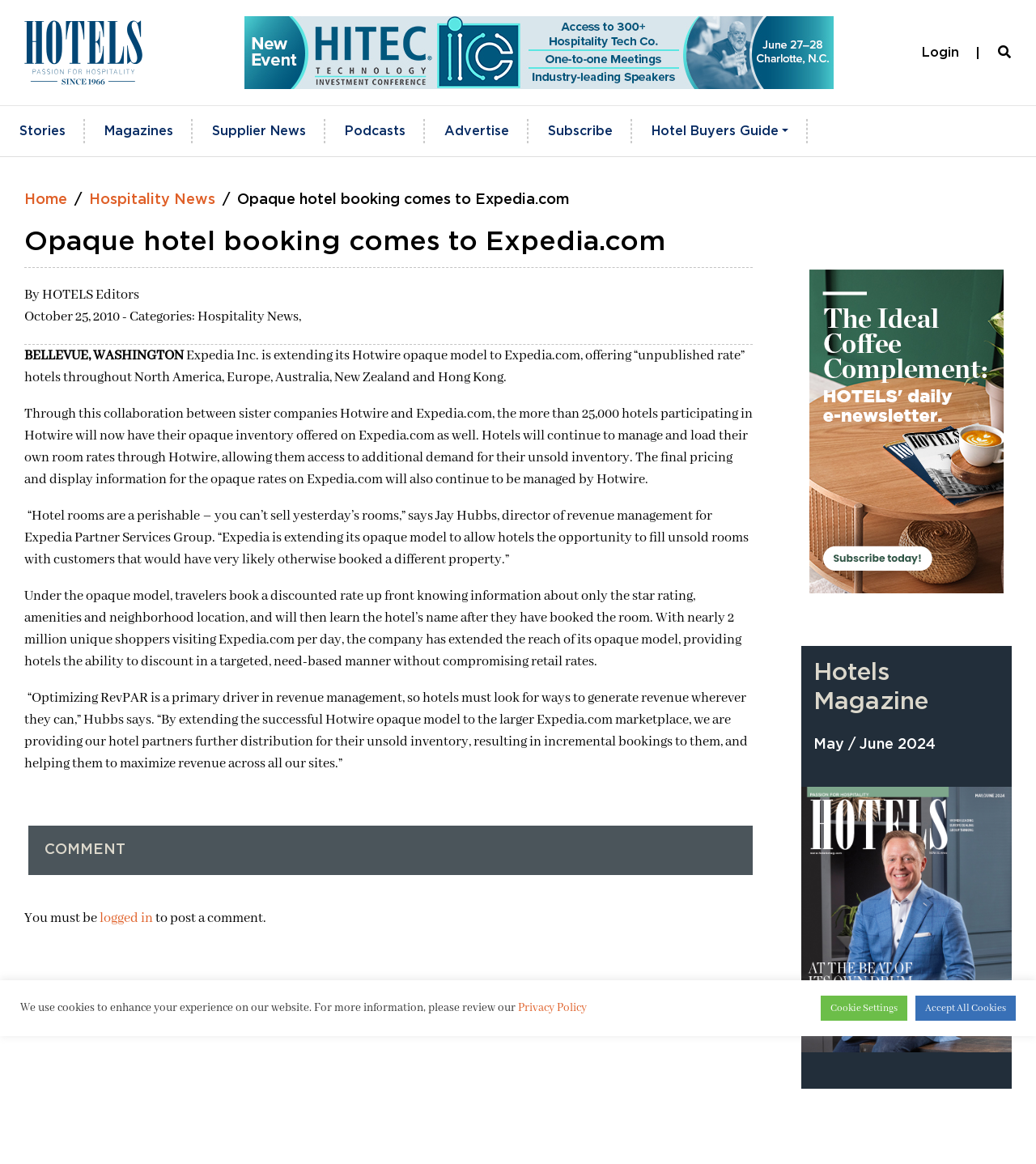Construct a comprehensive description capturing every detail on the webpage.

This webpage is about HOTELSMag.com, a hospitality news website. At the top left, there is a logo of HOTELSMag.com, which is also a link. Next to it, there are several links to different sections of the website, including "Stories", "Magazines", "Supplier News", "Podcasts", "Advertise", and "Subscribe". 

Below these links, there is a navigation breadcrumb showing the current page's location, with links to "Home" and "Hospitality News". The main title of the page, "Opaque hotel booking comes to Expedia.com", is displayed prominently. 

The article begins with a brief introduction, followed by several paragraphs of text discussing Expedia Inc.'s extension of its Hotwire opaque model to Expedia.com. The text includes quotes from Jay Hubbs, director of revenue management for Expedia Partner Services Group. 

At the bottom of the page, there is a section for comments, where users can log in to post a comment. On the right side of the page, there is a complementary section with links to other articles and a heading "Hotels Magazine" with a subheading "May / June 2024". 

Finally, at the very bottom of the page, there is a notice about the website's use of cookies, with links to the Privacy Policy and buttons to manage cookie settings.